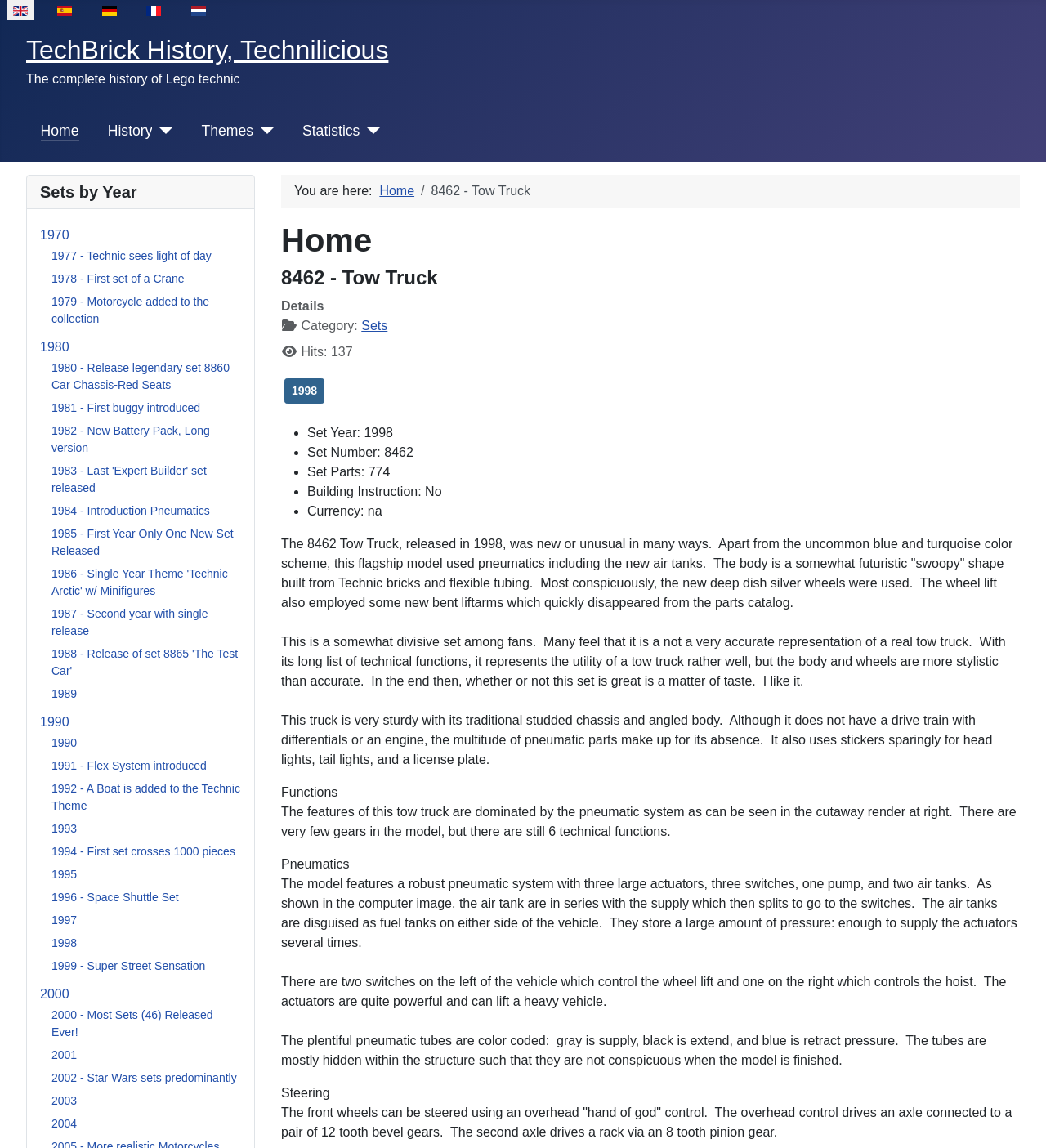Describe the entire webpage, focusing on both content and design.

The webpage is about the history of Lego Technic, specifically the set "8462 - Tow Truck". At the top, there is a language selection menu with five options: English, Spanish, German, French, and Dutch. Below this, there is a link to "TechBrick History, Technilicious" and a heading that reads "The complete history of Lego technic".

On the left side, there is a main menu with links to "Home", "History", "Themes", and "Statistics". Each of these links has a corresponding button with a dropdown menu.

The main content of the page is a list of sets by year, starting from 1970 and going up to 2004. Each year has a link to a specific set, and some years have additional information about the set, such as the release of a new theme or the introduction of a new system.

Above the list of sets, there is a heading that reads "Sets by Year". Below the list, there is a breadcrumbs navigation menu that shows the current location as "Home > 8462 - Tow Truck".

On the right side, there is a description list with details about the set "8462 - Tow Truck", including its category, hits, set year, set number, set parts, building instruction, and currency.